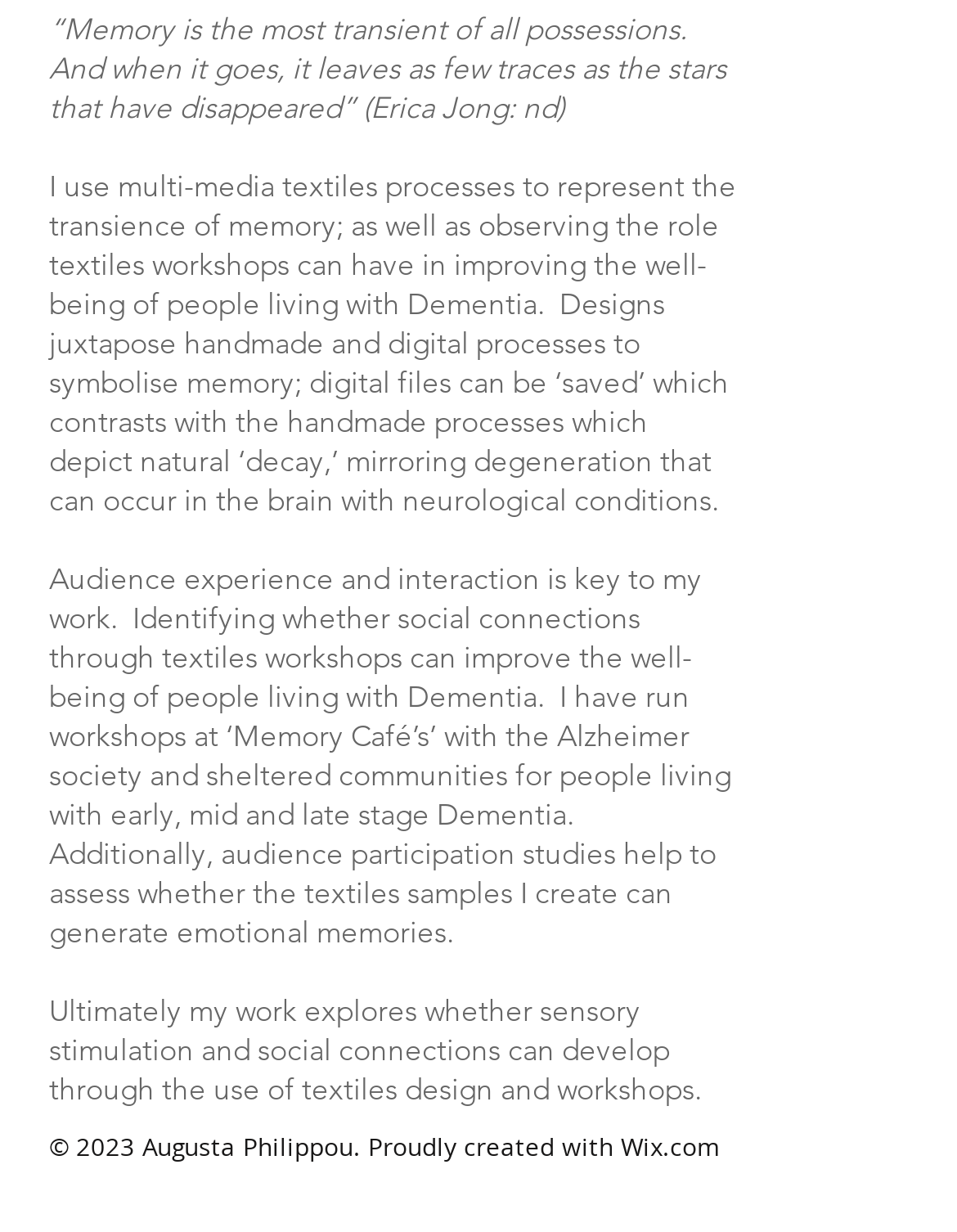Please respond to the question with a concise word or phrase:
What is the role of textiles workshops?

Improving well-being